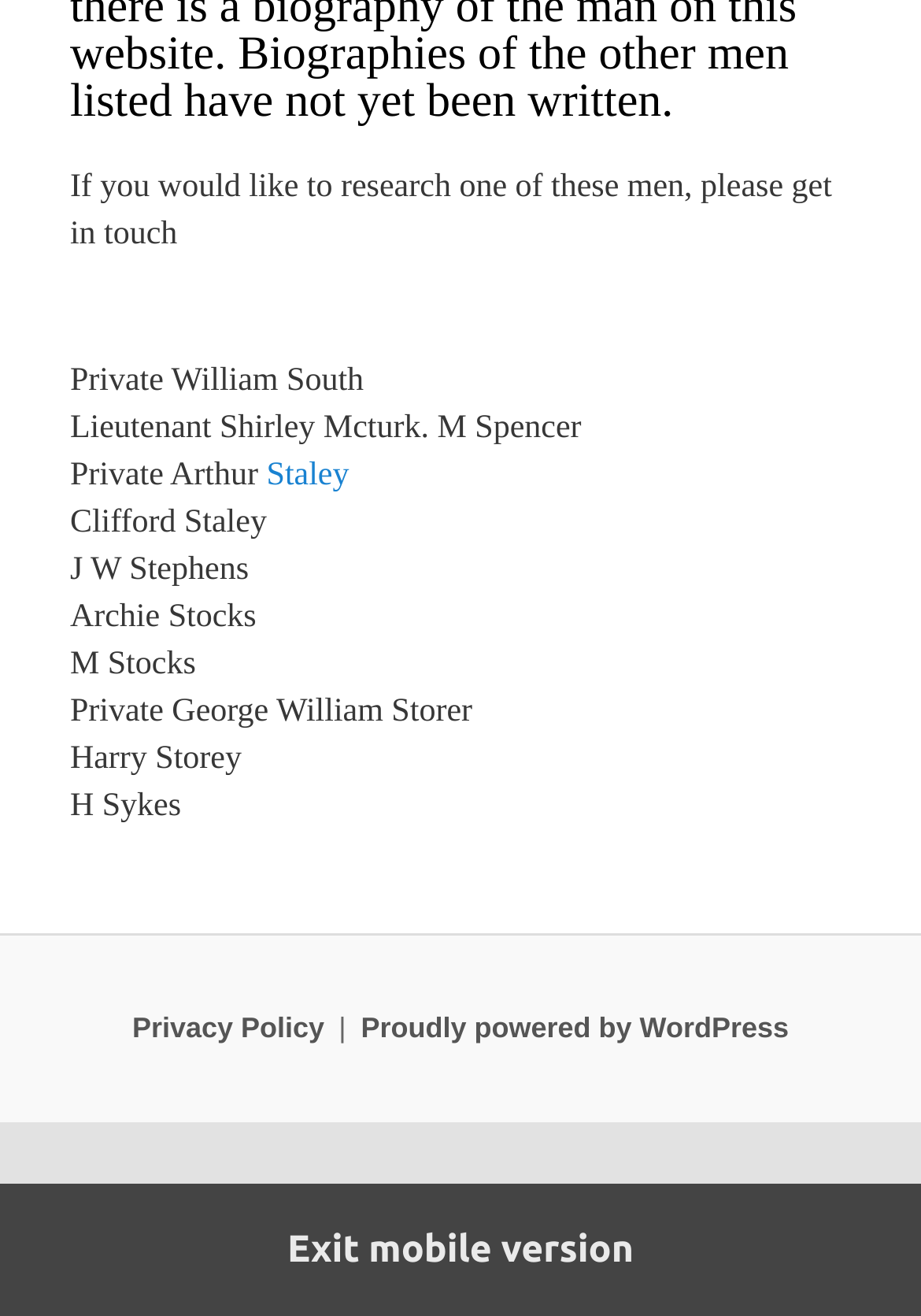What is the last name of the soldier with the link 'Staley'?
We need a detailed and meticulous answer to the question.

The last name of the soldier with the link 'Staley' is 'Staley' itself, which can be found by examining the link element with bounding box coordinates [0.289, 0.349, 0.379, 0.376] and the adjacent StaticText element 'Private Arthur'.